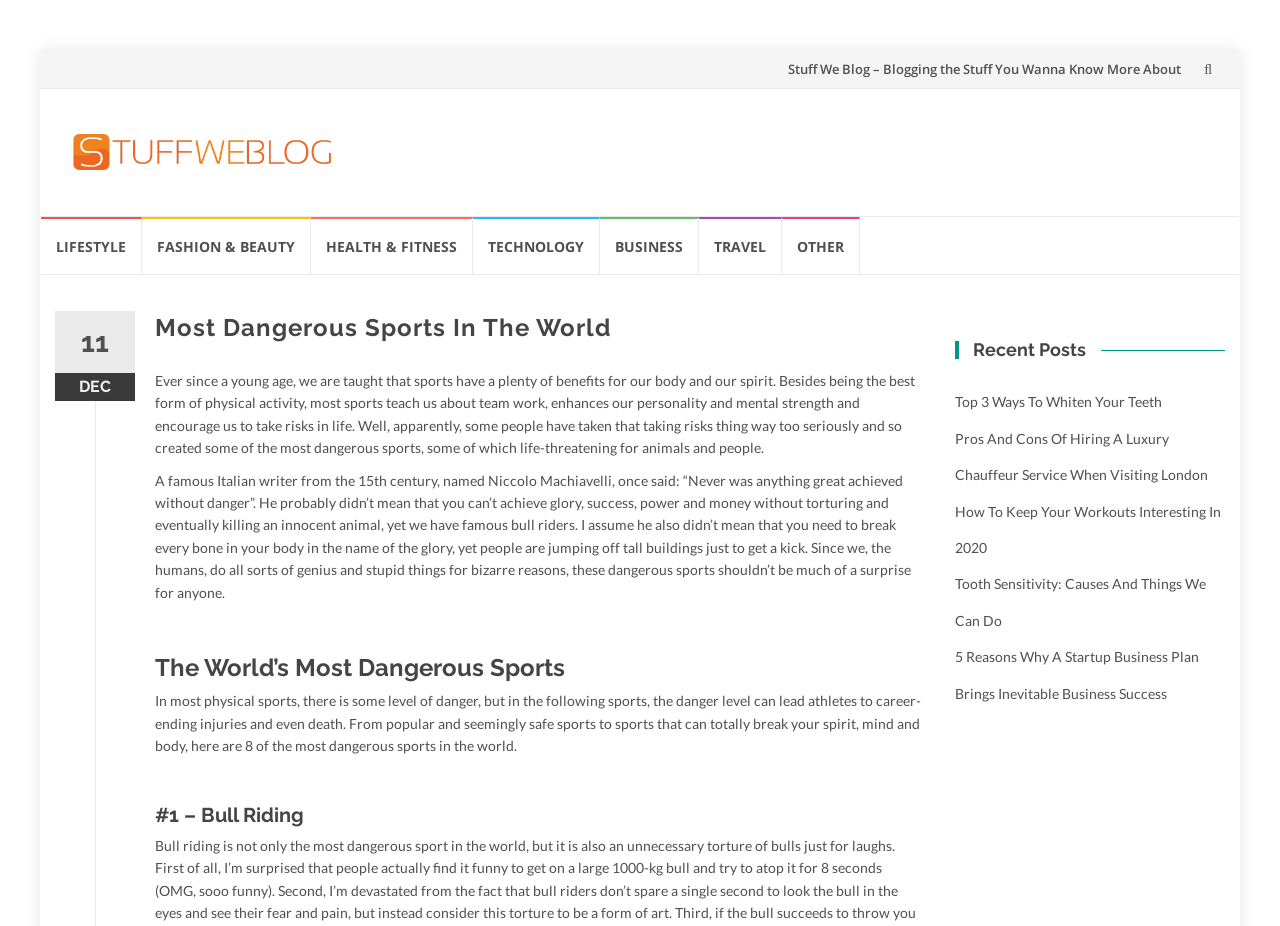What is the name of the blog?
Provide an in-depth answer to the question, covering all aspects.

The name of the blog can be found in the top-left corner of the webpage, where it says 'Stuff We Blog – Blogging the Stuff You Wanna Know More About'.